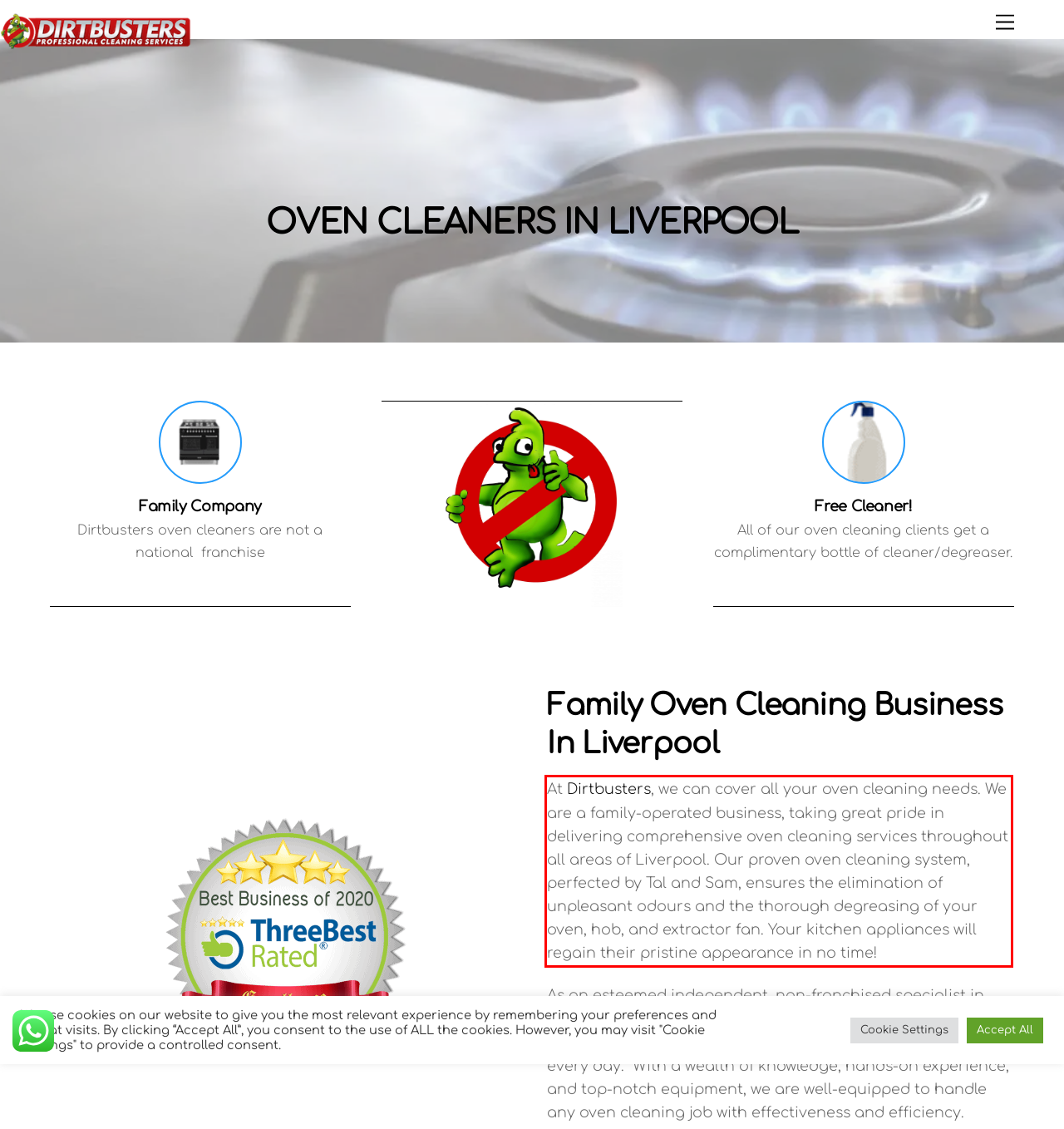Look at the screenshot of the webpage, locate the red rectangle bounding box, and generate the text content that it contains.

At Dirtbusters, we can cover all your oven cleaning needs. We are a family-operated business, taking great pride in delivering comprehensive oven cleaning services throughout all areas of Liverpool. Our proven oven cleaning system, perfected by Tal and Sam, ensures the elimination of unpleasant odours and the thorough degreasing of your oven, hob, and extractor fan. Your kitchen appliances will regain their pristine appearance in no time!